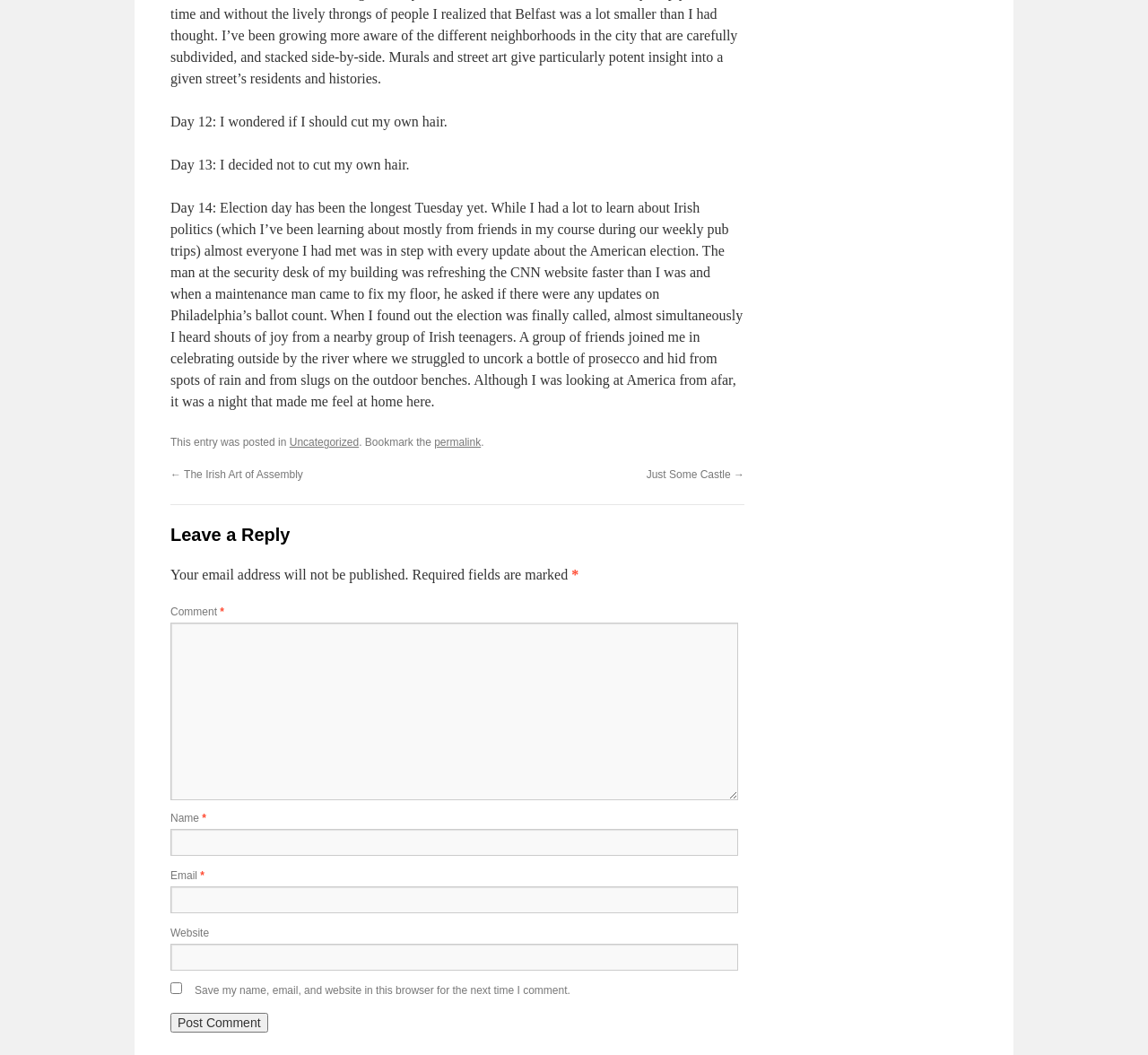Please locate the bounding box coordinates of the element that should be clicked to complete the given instruction: "Visit the 'SPORTS' section".

None